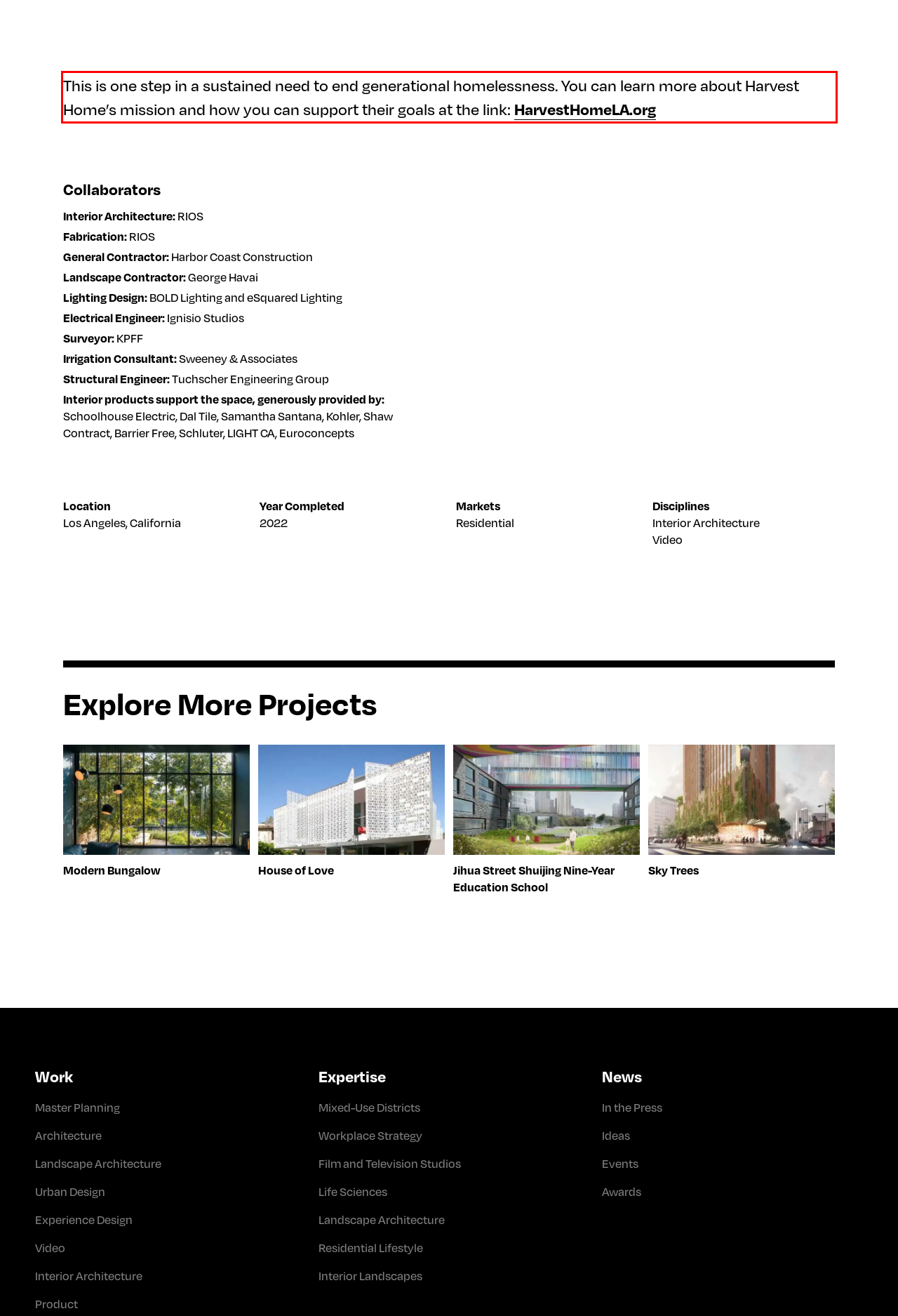You are provided with a screenshot of a webpage containing a red bounding box. Please extract the text enclosed by this red bounding box.

This is one step in a sustained need to end generational homelessness. You can learn more about Harvest Home’s mission and how you can support their goals at the link: HarvestHomeLA.org